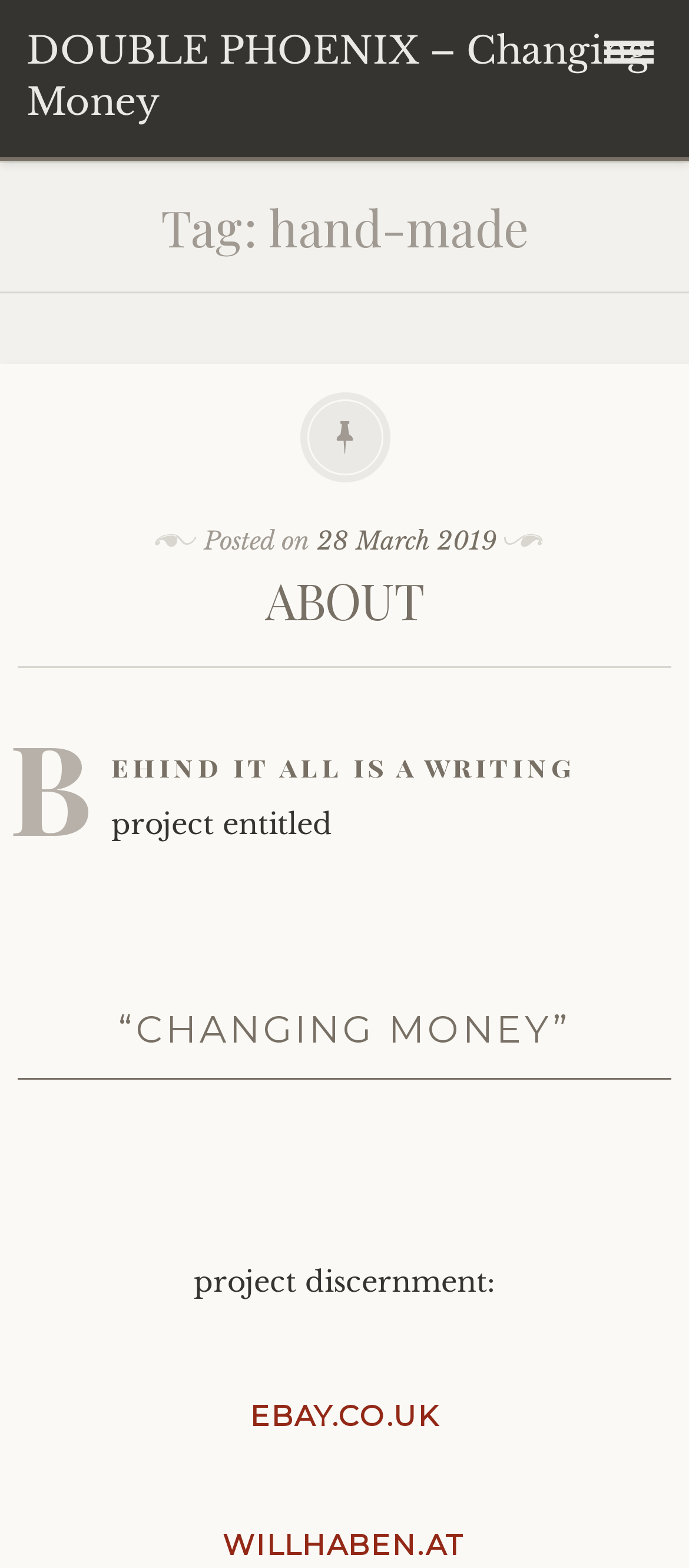Identify and provide the bounding box for the element described by: "ebay.co.uk".

[0.0, 0.103, 0.987, 0.166]